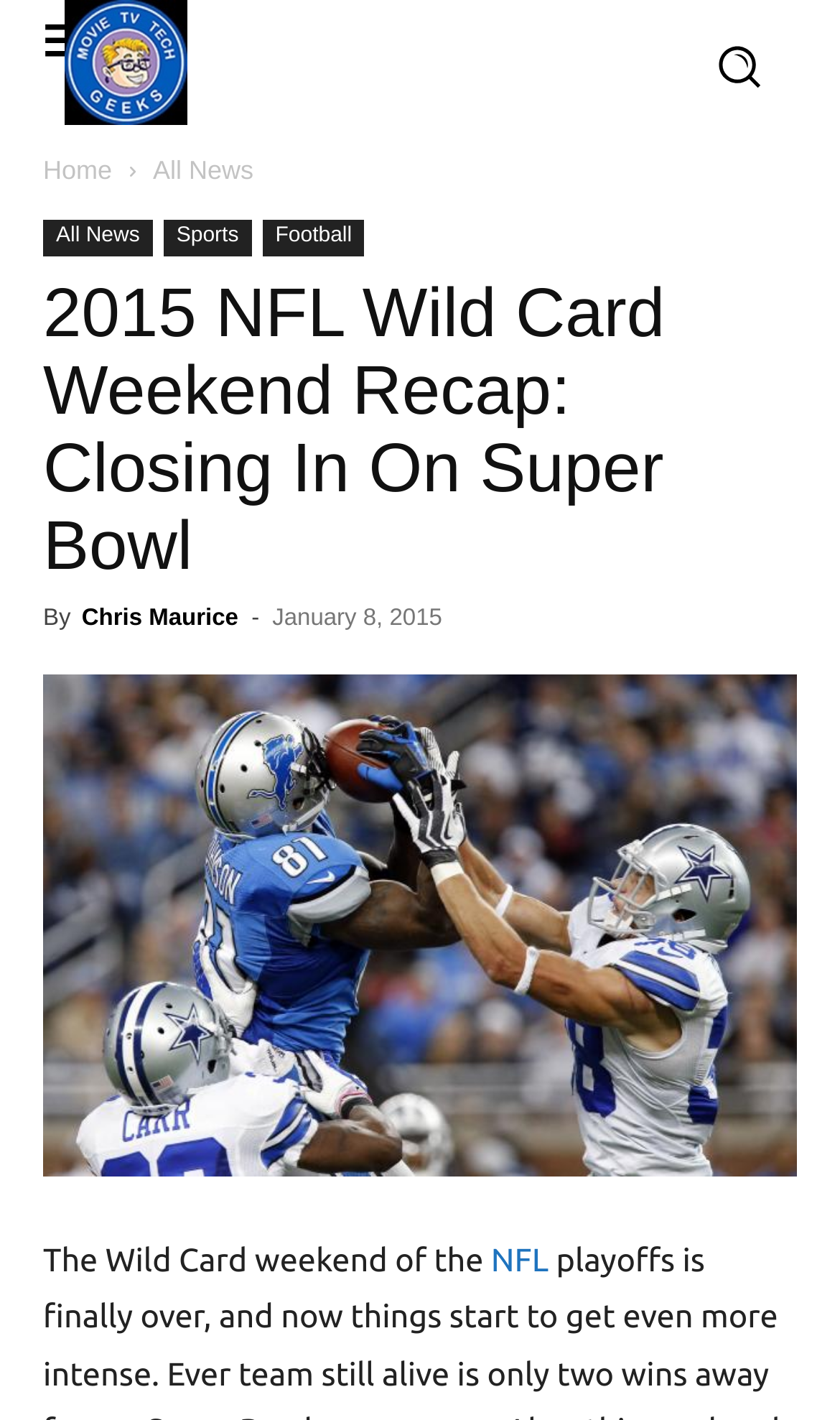Answer the following query concisely with a single word or phrase:
Who is the author of the news article?

Chris Maurice